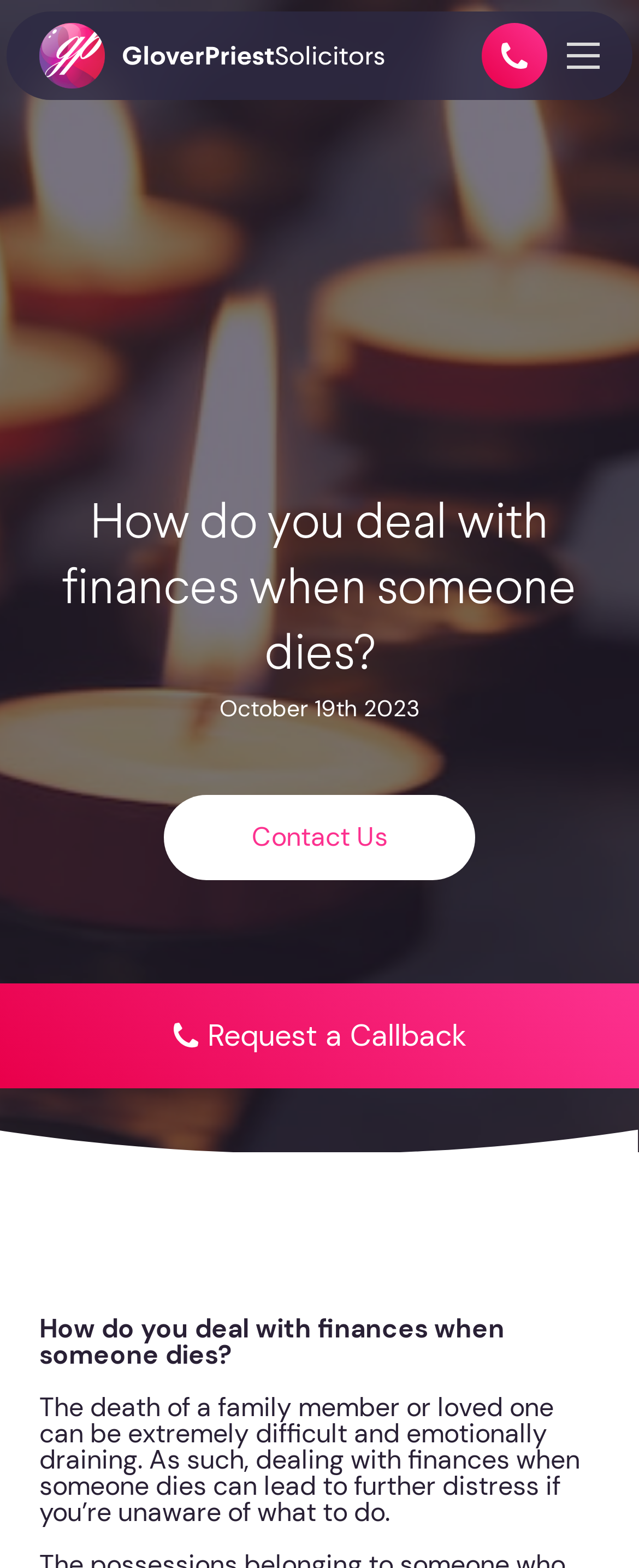Describe all the significant parts and information present on the webpage.

The webpage is about dealing with finances when someone dies, specifically discussing the concept of an estate, which includes money, shares, property, and personal items. 

At the top left of the page, there is a link to "GloverPriest Solicitors" accompanied by two images of the same logo. To the right of these elements, there is a "Phone Icon" image. 

Below these elements, there is a large background image that spans the entire width of the page. On top of this image, there is a heading that reads "How do you deal with finances when someone dies?" positioned near the top center of the page. 

Below the heading, there is a date "October 19th 2023" displayed. Further down, there is a link to "Contact Us" positioned near the center of the page. 

The main content of the page starts with a paragraph of text that discusses the emotional difficulties of dealing with finances after a loved one's passing. This text is positioned near the bottom left of the page. 

To the right of this text, there is another "Phone Icon" image, accompanied by a "Request a Callback" text.